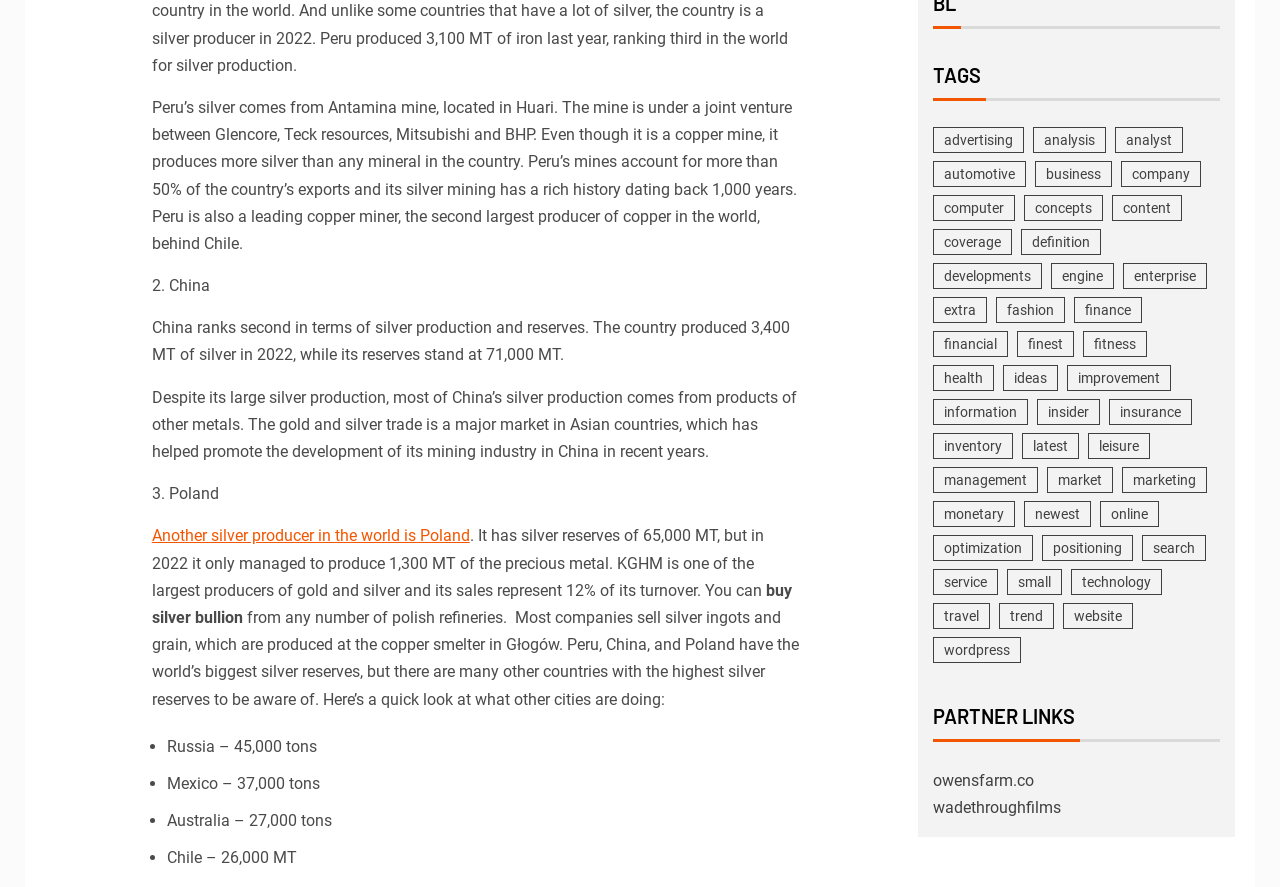Locate the coordinates of the bounding box for the clickable region that fulfills this instruction: "click on 'advertising'".

[0.729, 0.143, 0.8, 0.172]